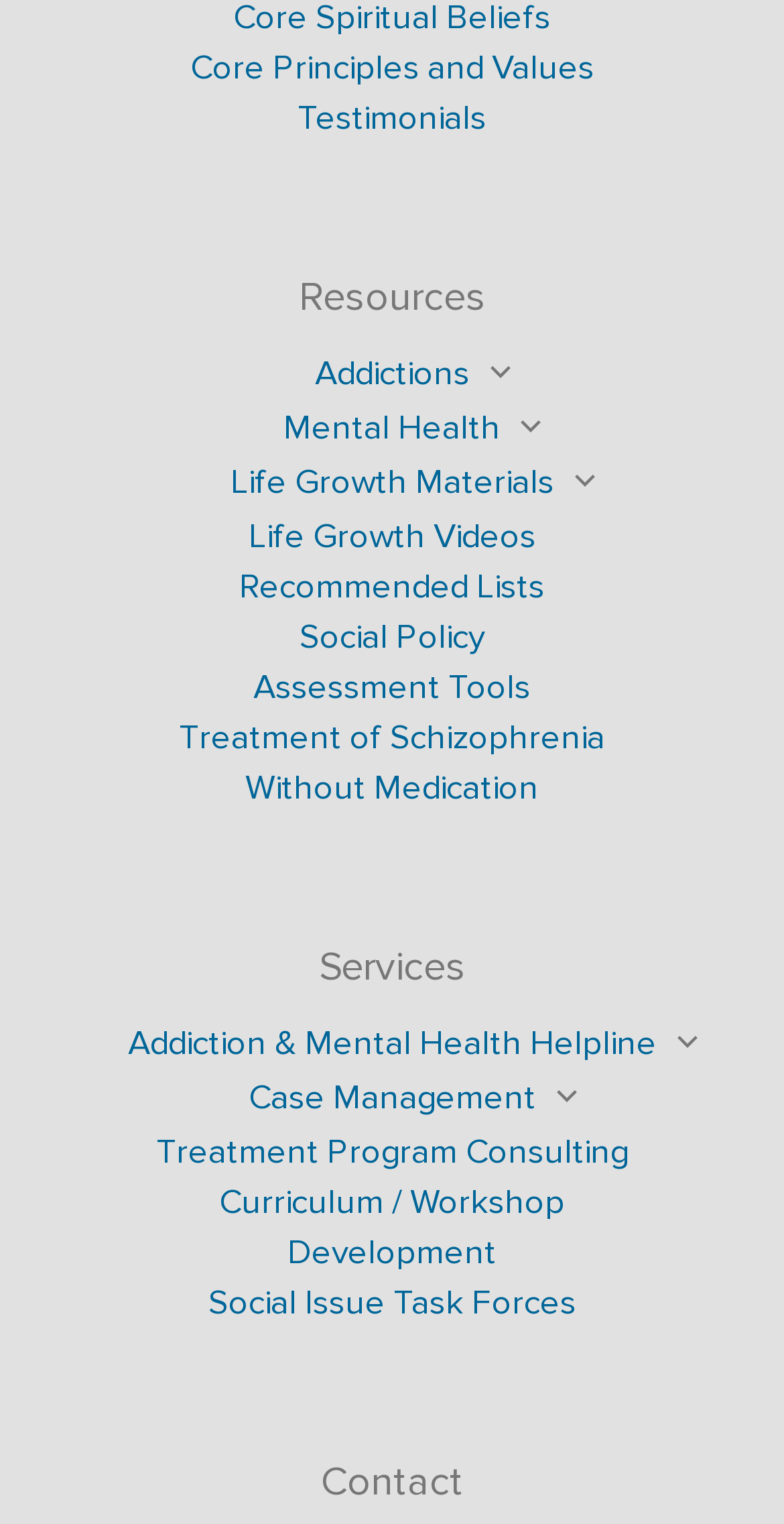Find the bounding box coordinates corresponding to the UI element with the description: "Testimonials". The coordinates should be formatted as [left, top, right, bottom], with values as floats between 0 and 1.

[0.379, 0.063, 0.621, 0.091]